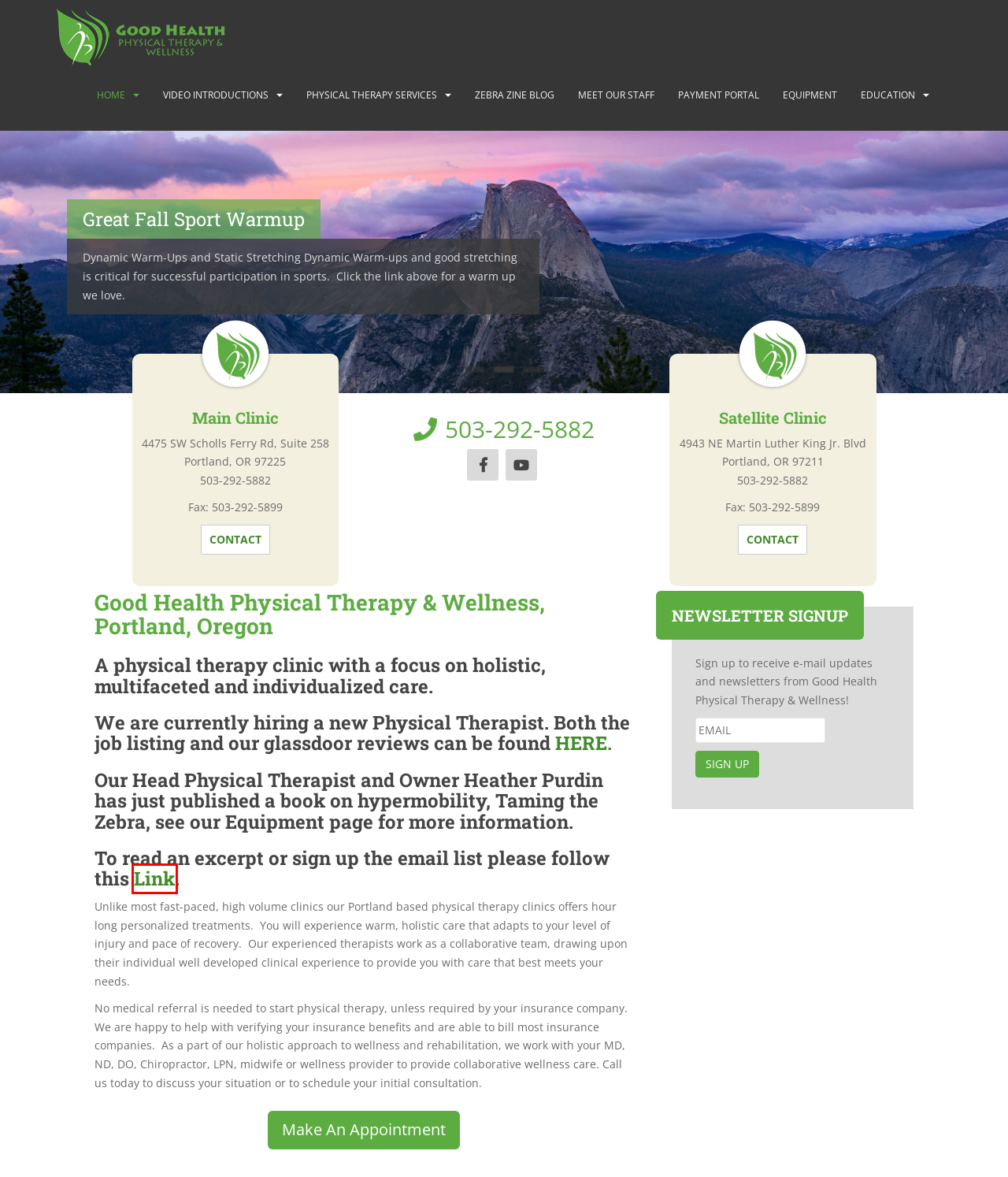After examining the screenshot of a webpage with a red bounding box, choose the most accurate webpage description that corresponds to the new page after clicking the element inside the red box. Here are the candidates:
A. Taming the Zebra - Physical Therapy Portland
B. Video Introductions - Physical Therapy Portland
C. New Patient Payment Portal - Physical Therapy Portland
D. Equipment - Physical Therapy Portland
E. Blog - Physical Therapy Portland
F. Good Health Physical Therapy Payment Portal - Physical Therapy Portland
G. Physical Therapy Services - Physical Therapy Portland
H. Great Fall Sport Warmup - Physical Therapy Portland

A